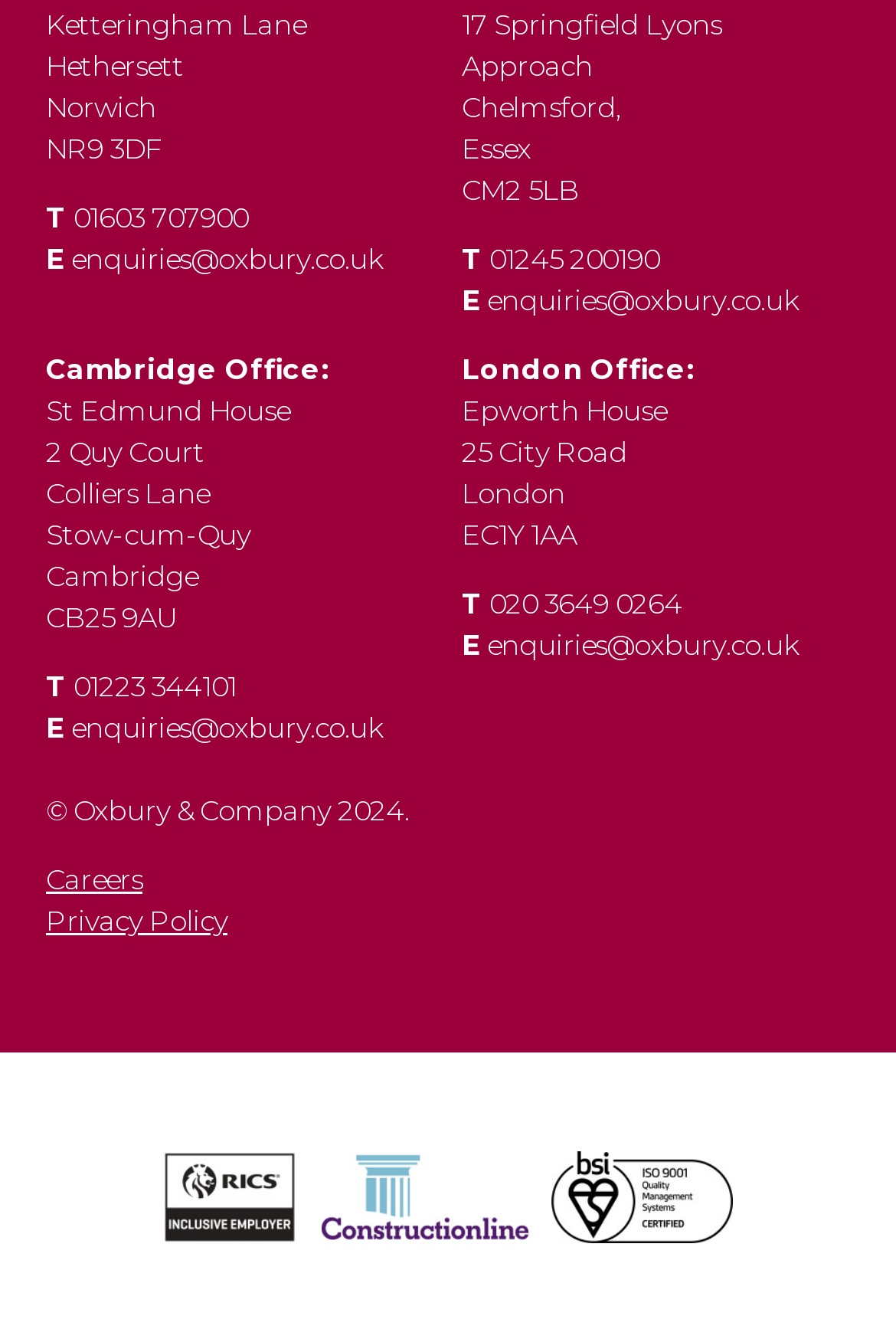Please locate the bounding box coordinates of the element's region that needs to be clicked to follow the instruction: "Email the enquiries". The bounding box coordinates should be provided as four float numbers between 0 and 1, i.e., [left, top, right, bottom].

[0.051, 0.178, 0.485, 0.209]